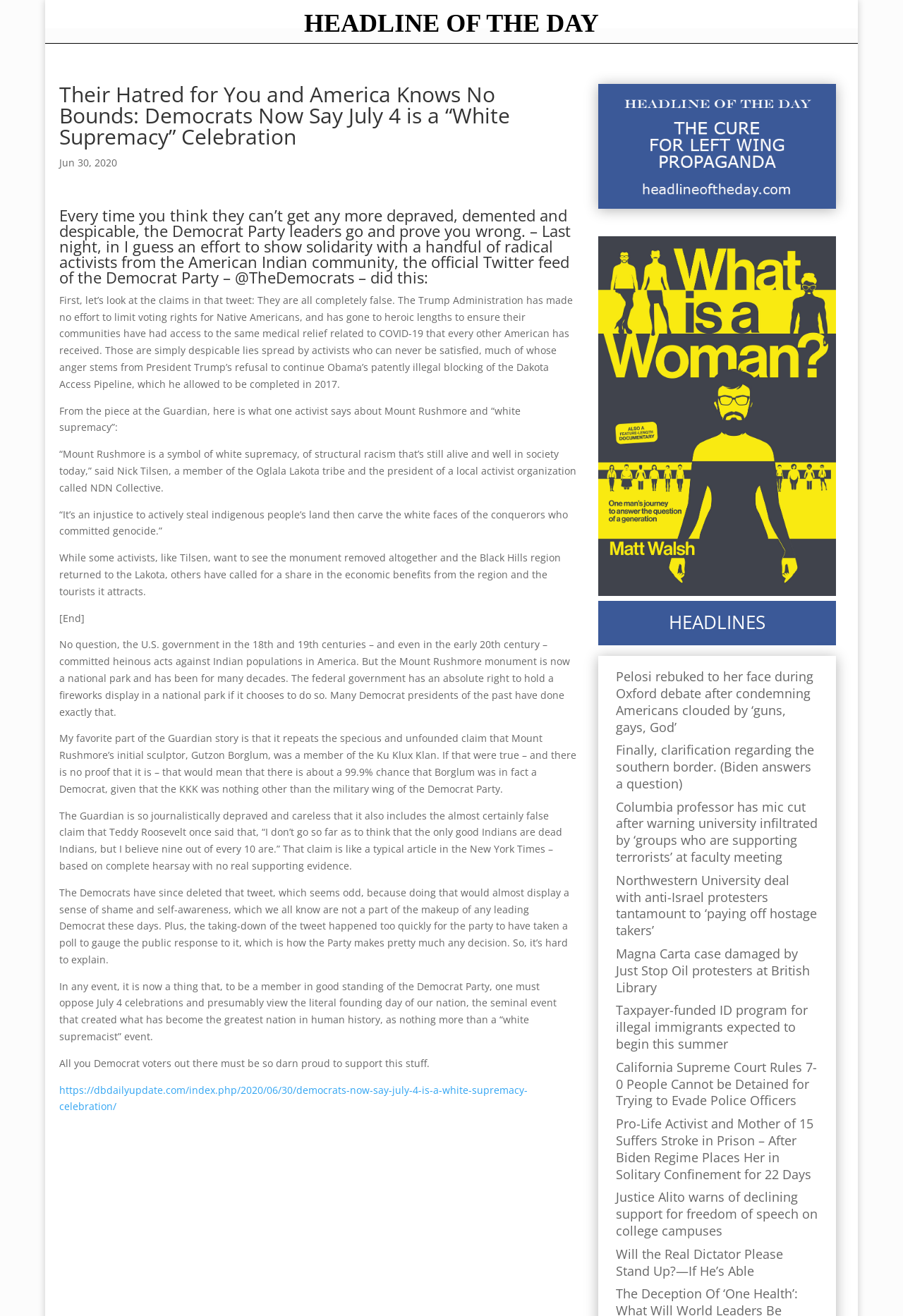Locate the bounding box coordinates of the clickable region necessary to complete the following instruction: "Click the headline 'HEADLINE OF THE DAY'". Provide the coordinates in the format of four float numbers between 0 and 1, i.e., [left, top, right, bottom].

[0.058, 0.008, 0.942, 0.033]